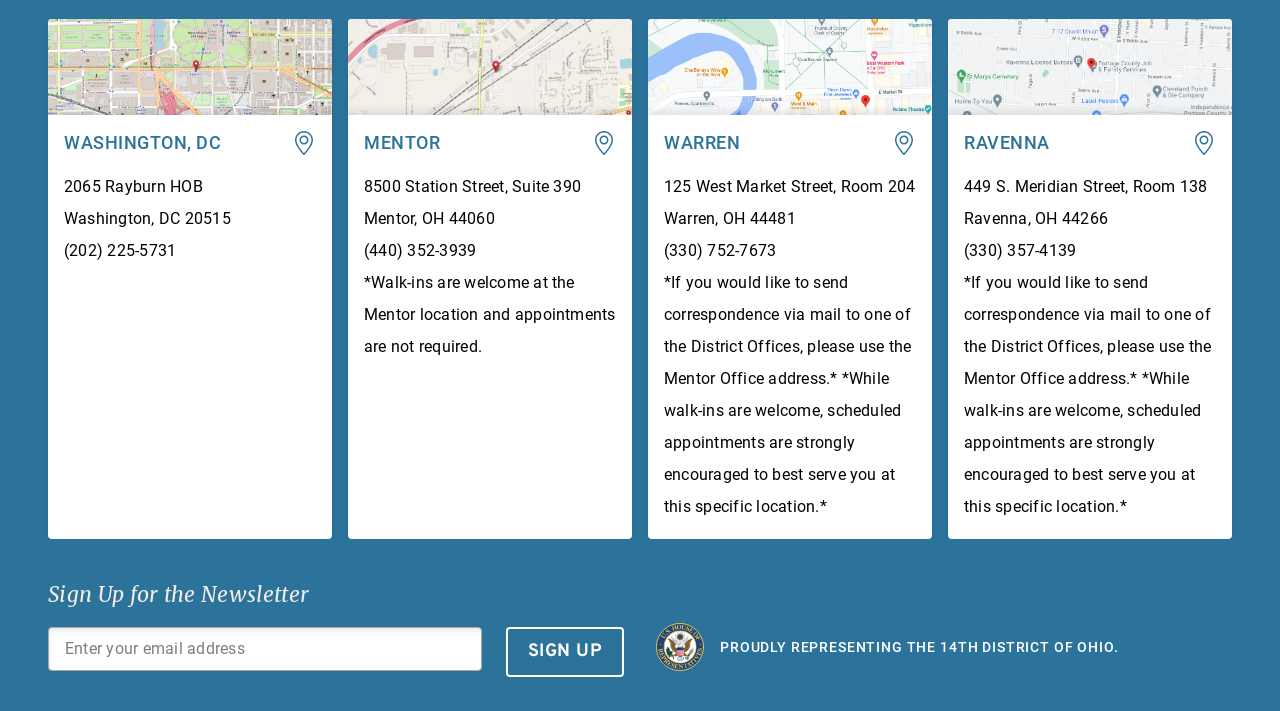Please identify the bounding box coordinates of the element's region that should be clicked to execute the following instruction: "Click the Washington, DC office location". The bounding box coordinates must be four float numbers between 0 and 1, i.e., [left, top, right, bottom].

[0.038, 0.027, 0.259, 0.162]